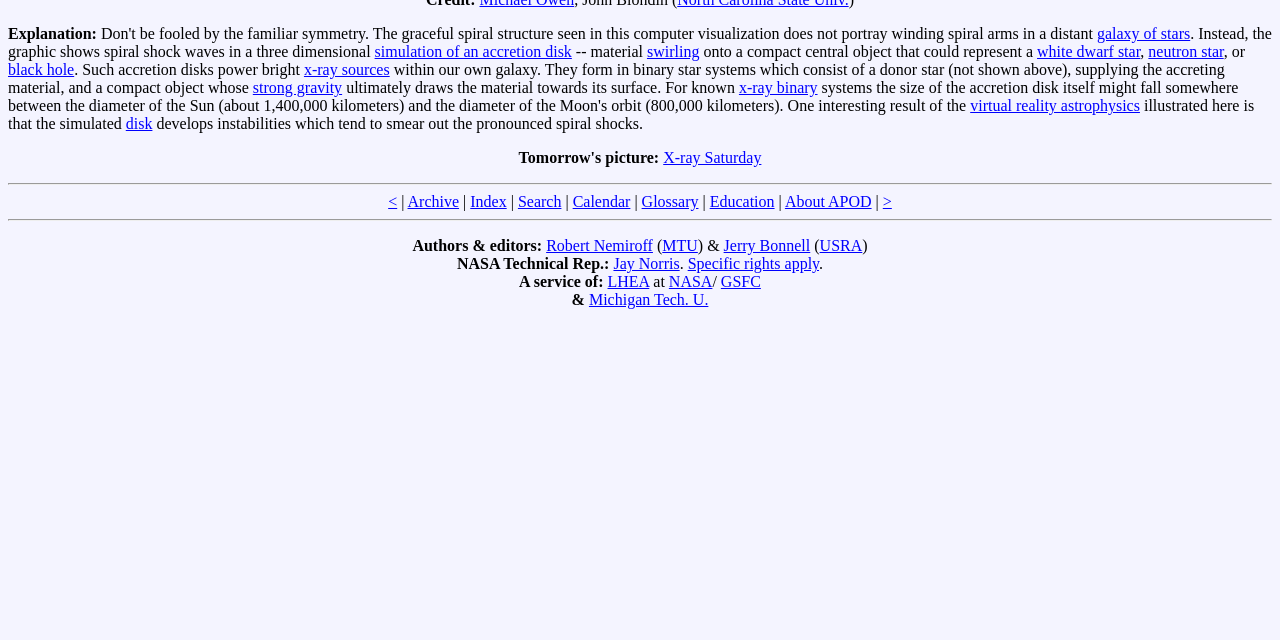Find the bounding box coordinates for the element described here: "simulation of an accretion disk".

[0.293, 0.068, 0.447, 0.094]